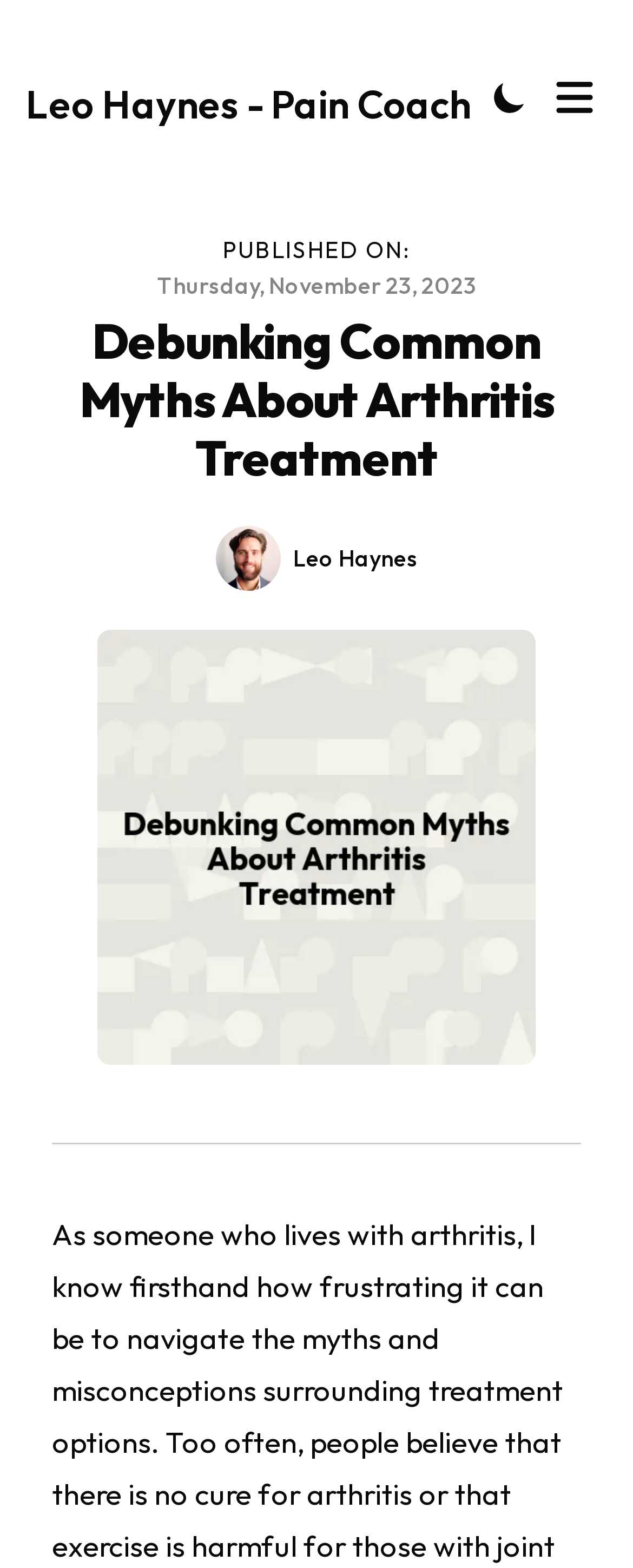Give a comprehensive overview of the webpage, including key elements.

The webpage is an article titled "Debunking Common Myths About Arthritis Treatment" with a focus on myth-busting and effective pain relief. At the top, there is a header section with a link to "Leo Haynes - Pain Coach" and two buttons: "Toggle Dark Mode" with a corresponding image, and "Toggle Menu" with another image. 

Below the header, there is a section with a description list containing publication information. This section includes a static text "PUBLISHED ON:" followed by a time element displaying the date "Thursday, November 23, 2023". 

Next to the publication information, there is a heading with the same title as the webpage, "Debunking Common Myths About Arthritis Treatment". 

Further down, there is another description list section. This section has a term labeled "Authors" and a detail section containing two images: one with the title of the article and another with an avatar. Below the images, there is a nested description list with terms "Name" and "Twitter" and a link to "Leo Haynes".